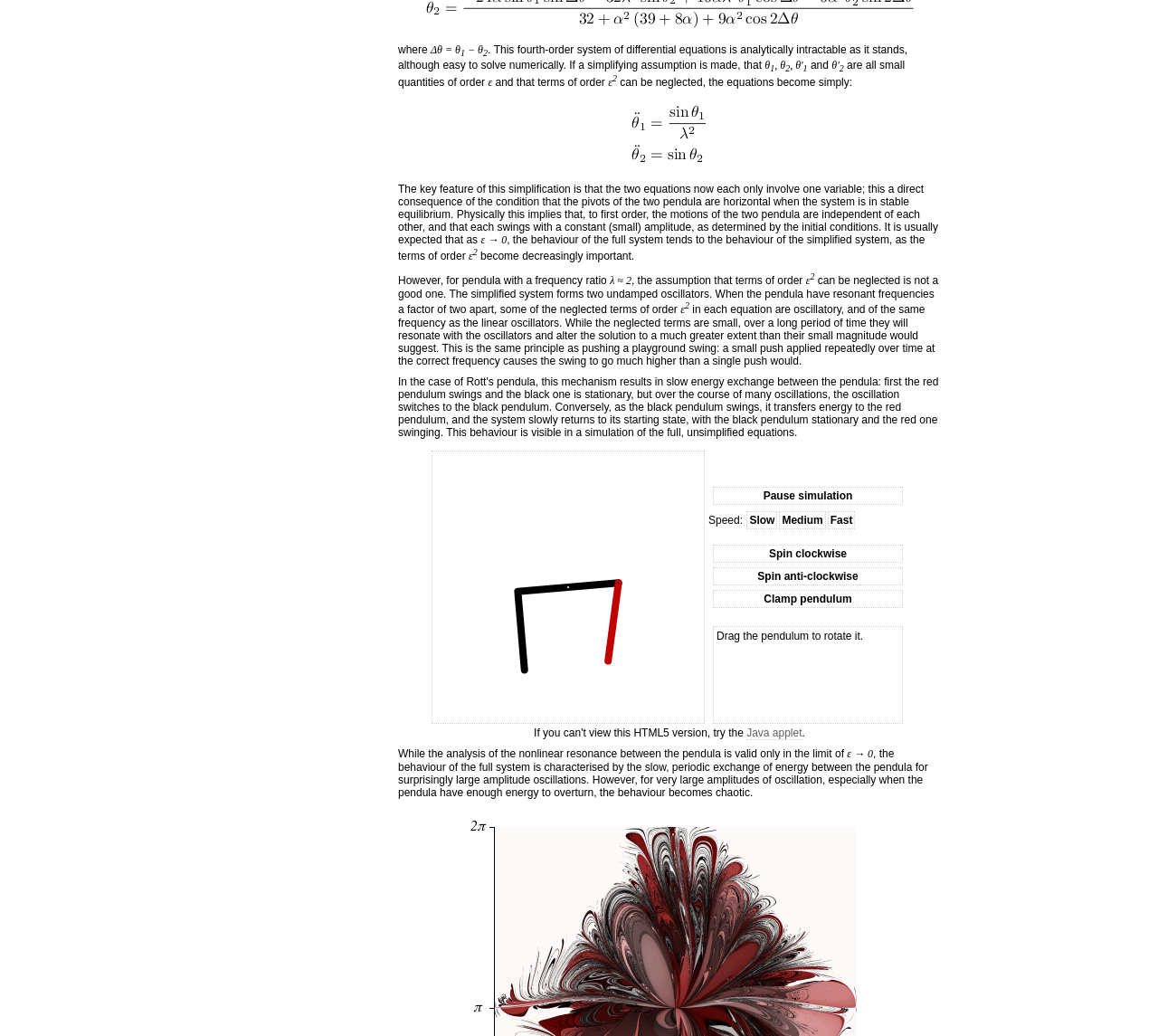Provide the bounding box for the UI element matching this description: "Trans-NIH Scientific Recruitments".

None